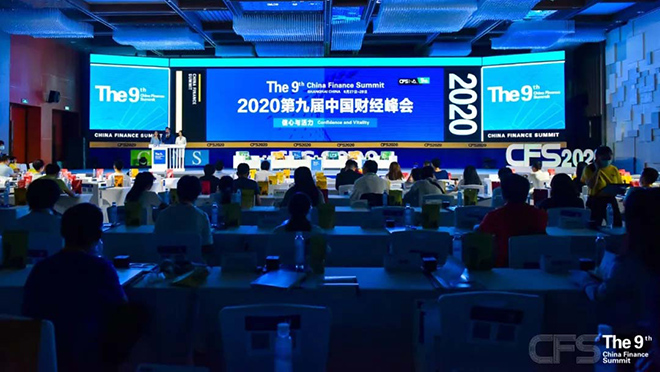What is displayed on the large screen?
Kindly give a detailed and elaborate answer to the question.

The caption states that the stage features a large screen displaying the summit's title, which showcases the event's significance and focus on themes like innovation and responsibility.